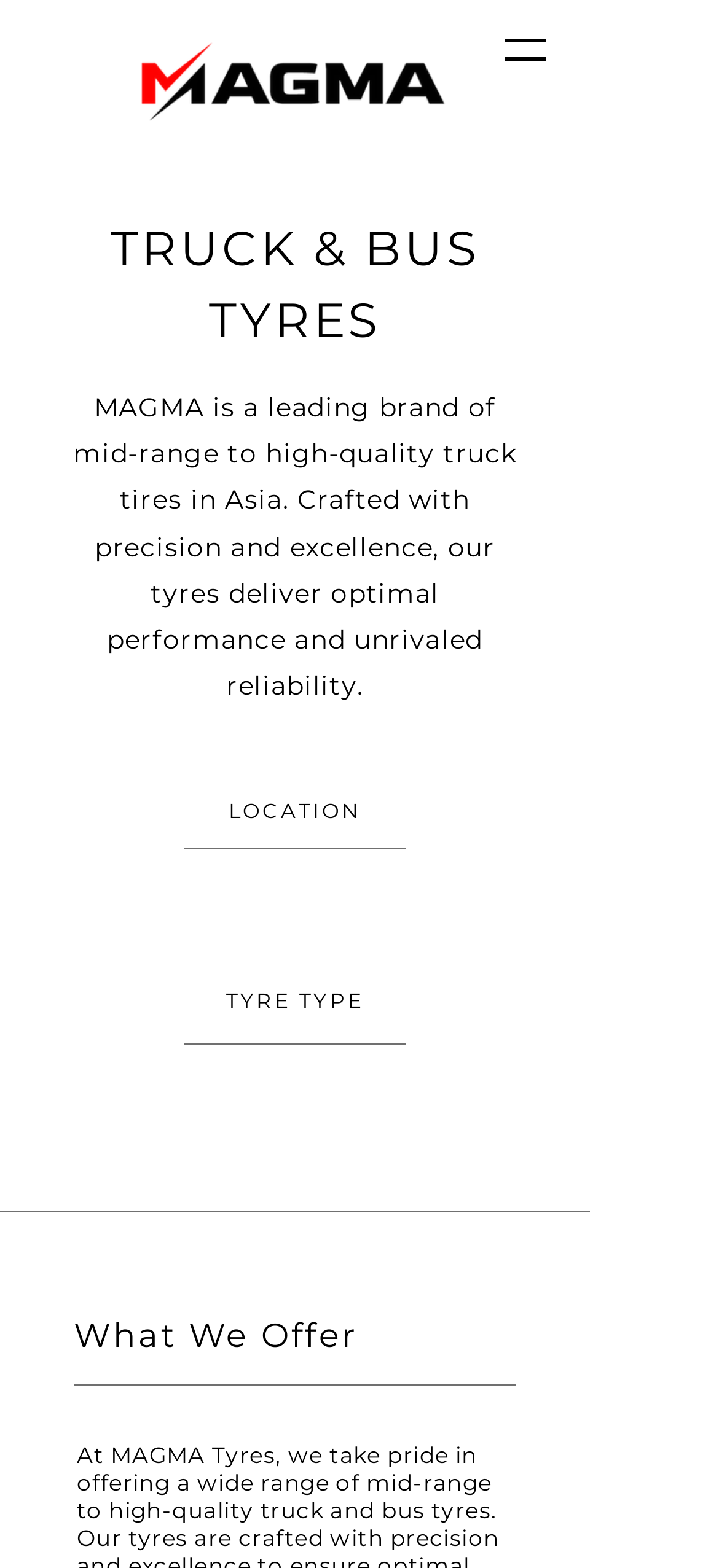Provide your answer in one word or a succinct phrase for the question: 
What is the purpose of the 'Open navigation menu' button?

To open navigation menu